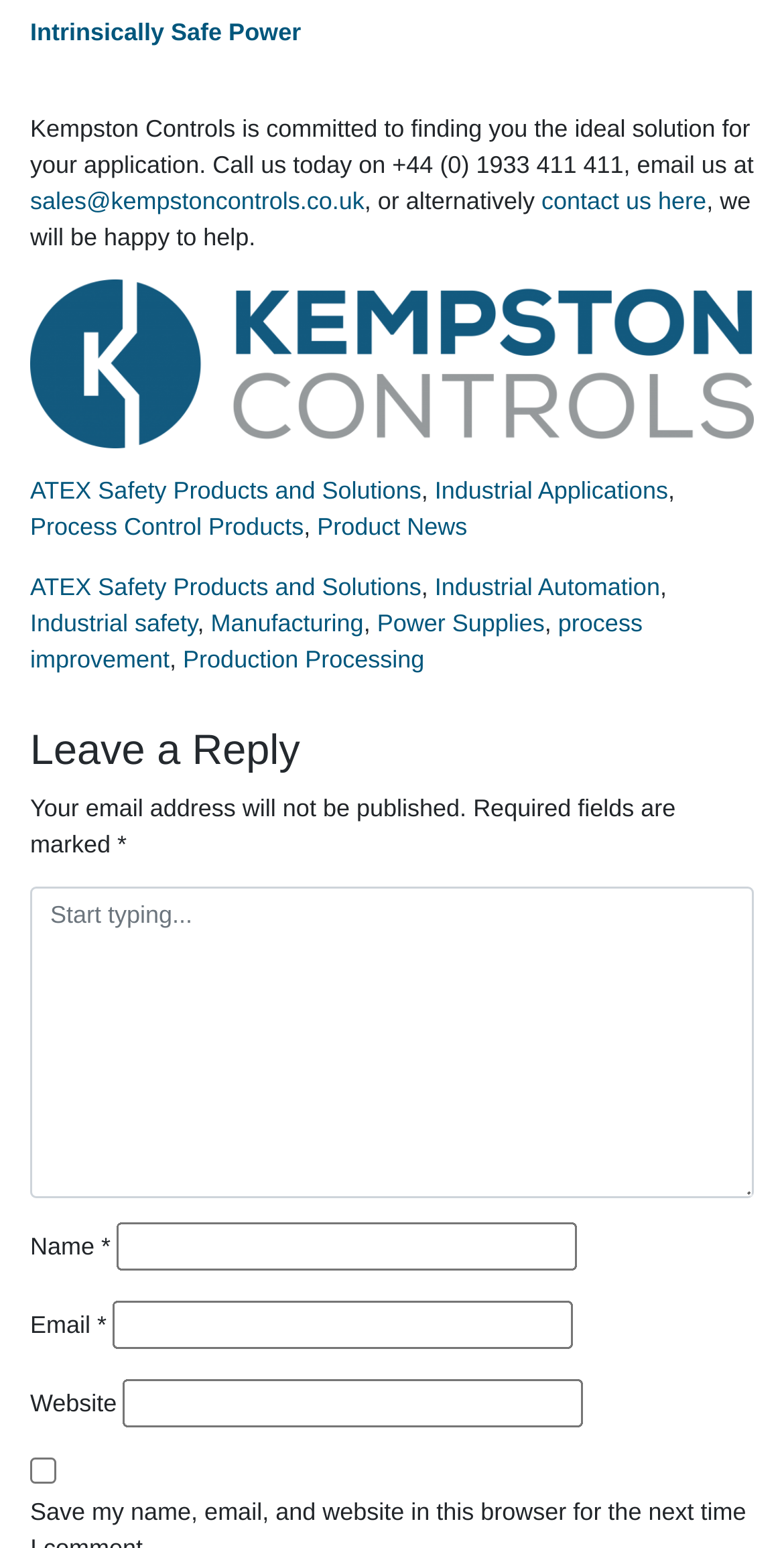Give a one-word or short phrase answer to the question: 
How many links are present in the footer section?

5